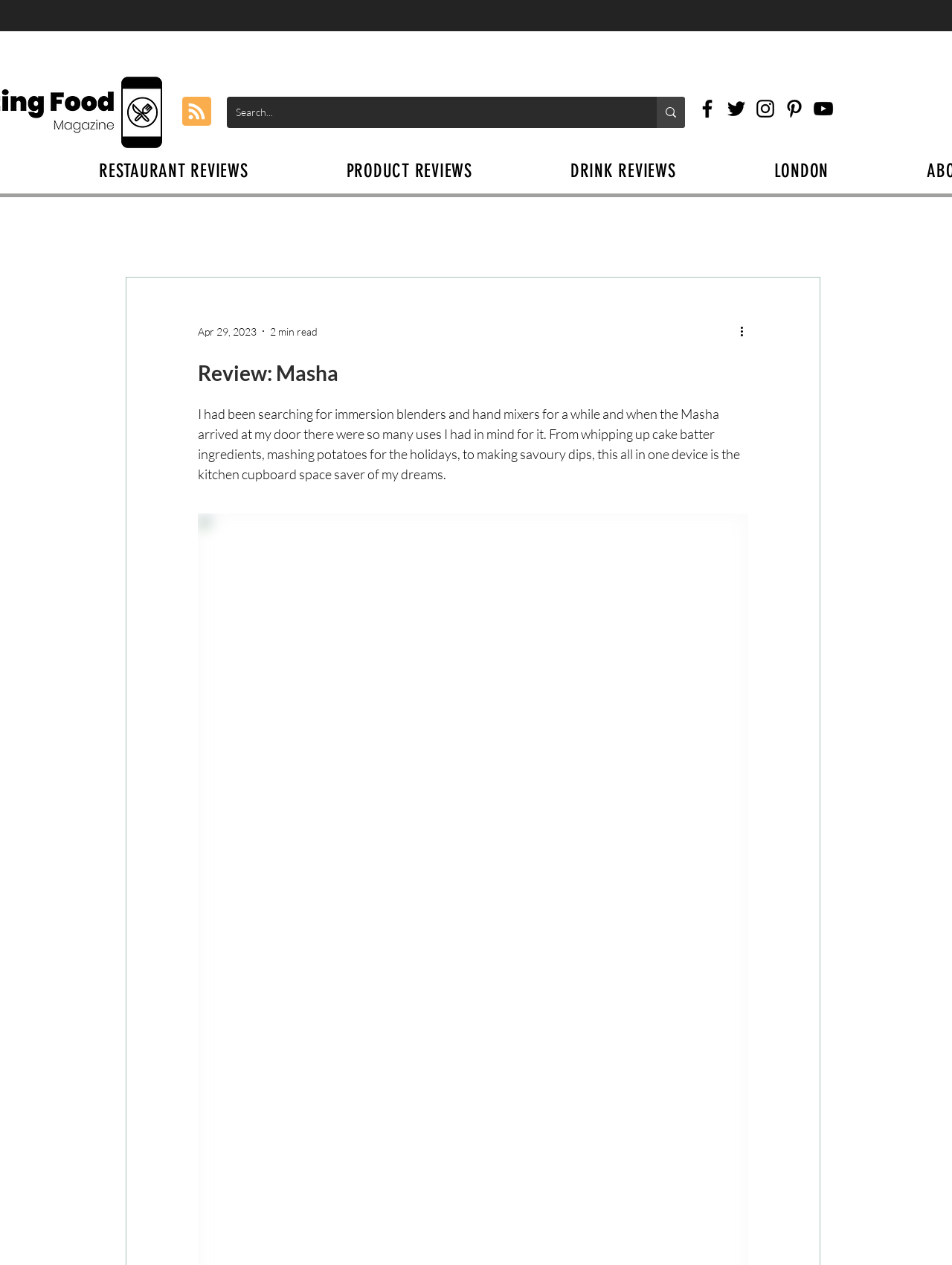Show the bounding box coordinates of the element that should be clicked to complete the task: "Show more actions".

[0.775, 0.255, 0.794, 0.269]